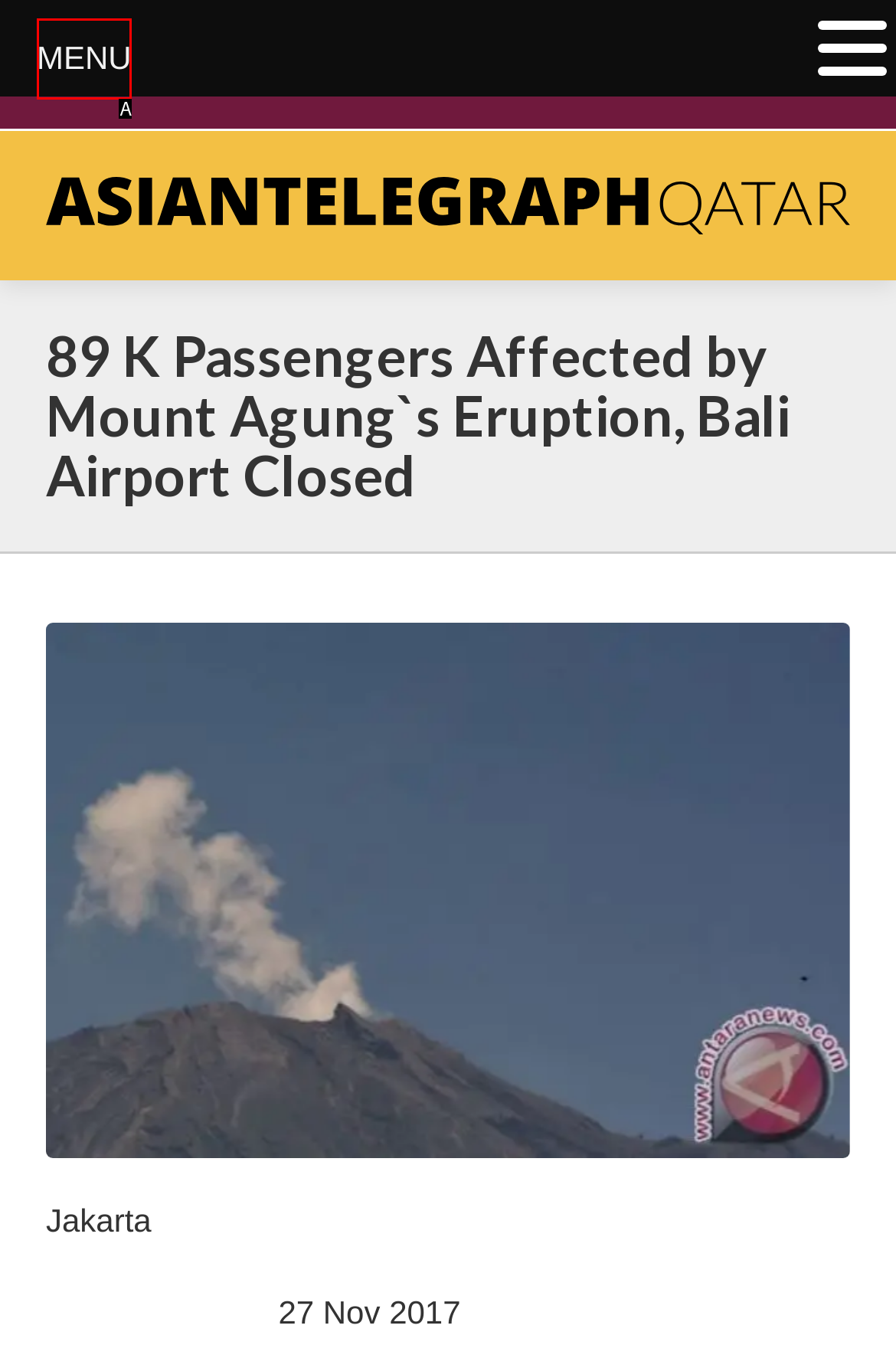Identify the letter corresponding to the UI element that matches this description: MENU
Answer using only the letter from the provided options.

A